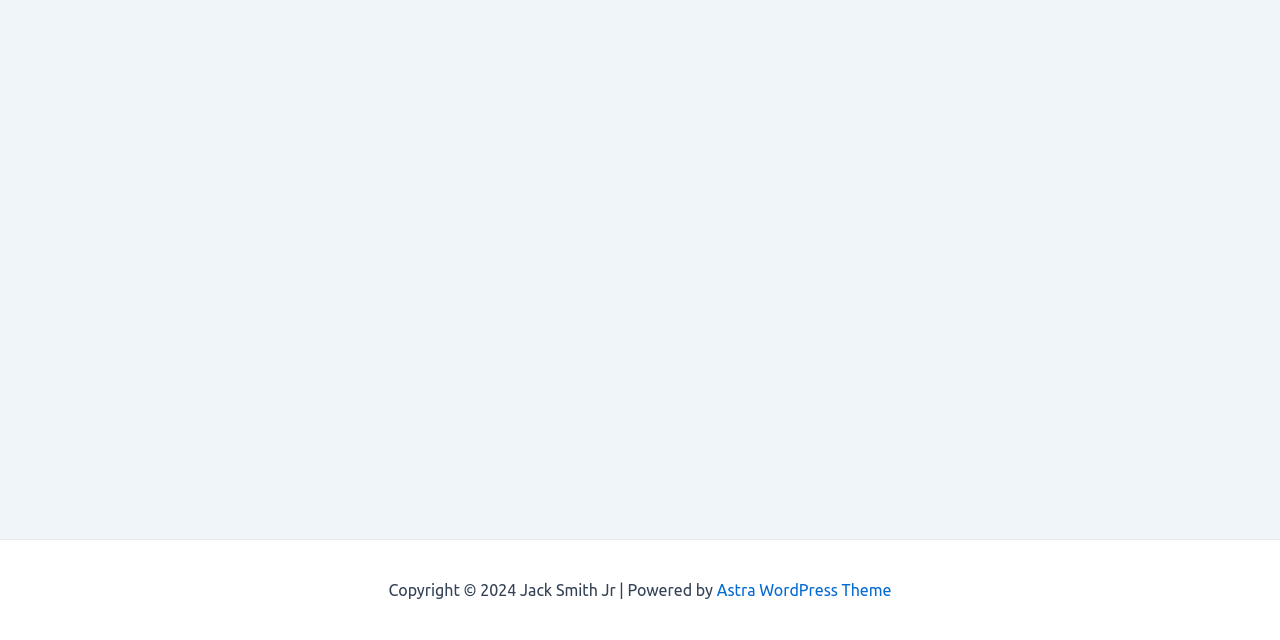Given the description Astra WordPress Theme, predict the bounding box coordinates of the UI element. Ensure the coordinates are in the format (top-left x, top-left y, bottom-right x, bottom-right y) and all values are between 0 and 1.

[0.56, 0.907, 0.696, 0.936]